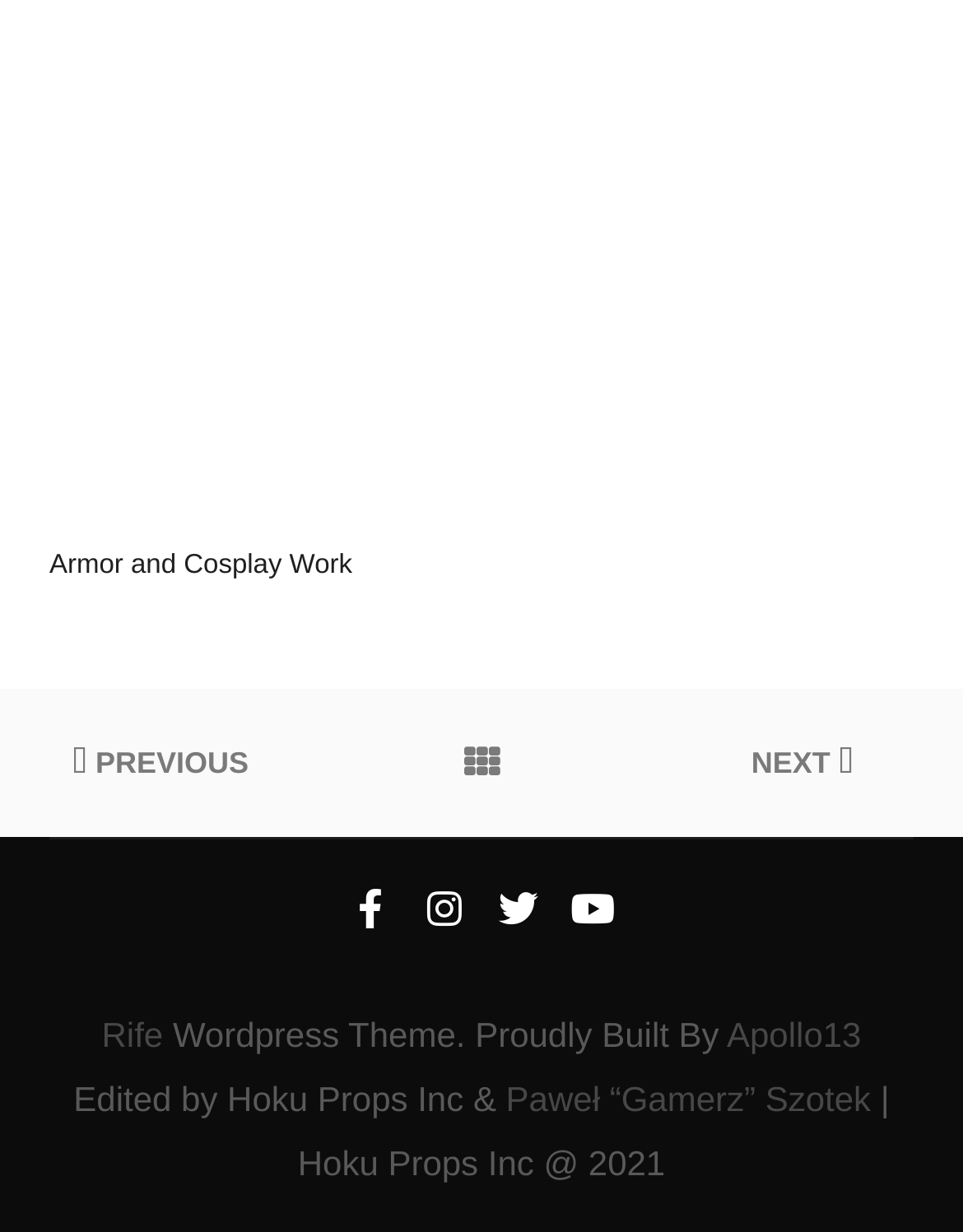What is the first link on the webpage?
Using the visual information, answer the question in a single word or phrase.

Armor and Cosplay Work